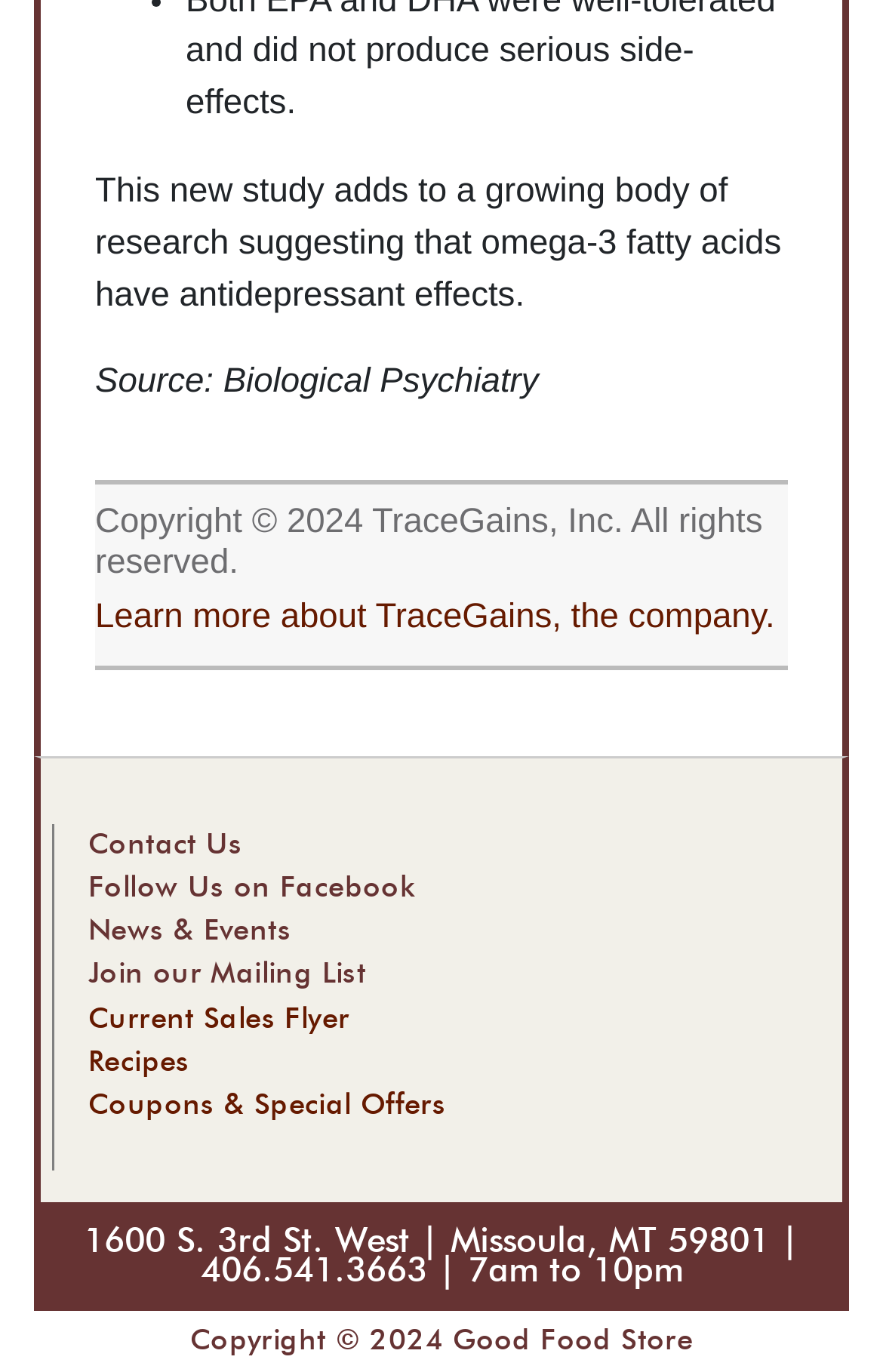What is the phone number of the store?
Analyze the screenshot and provide a detailed answer to the question.

The phone number of the store is mentioned in the StaticText element near the bottom of the webpage, which provides the phone number as 406.541.3663.